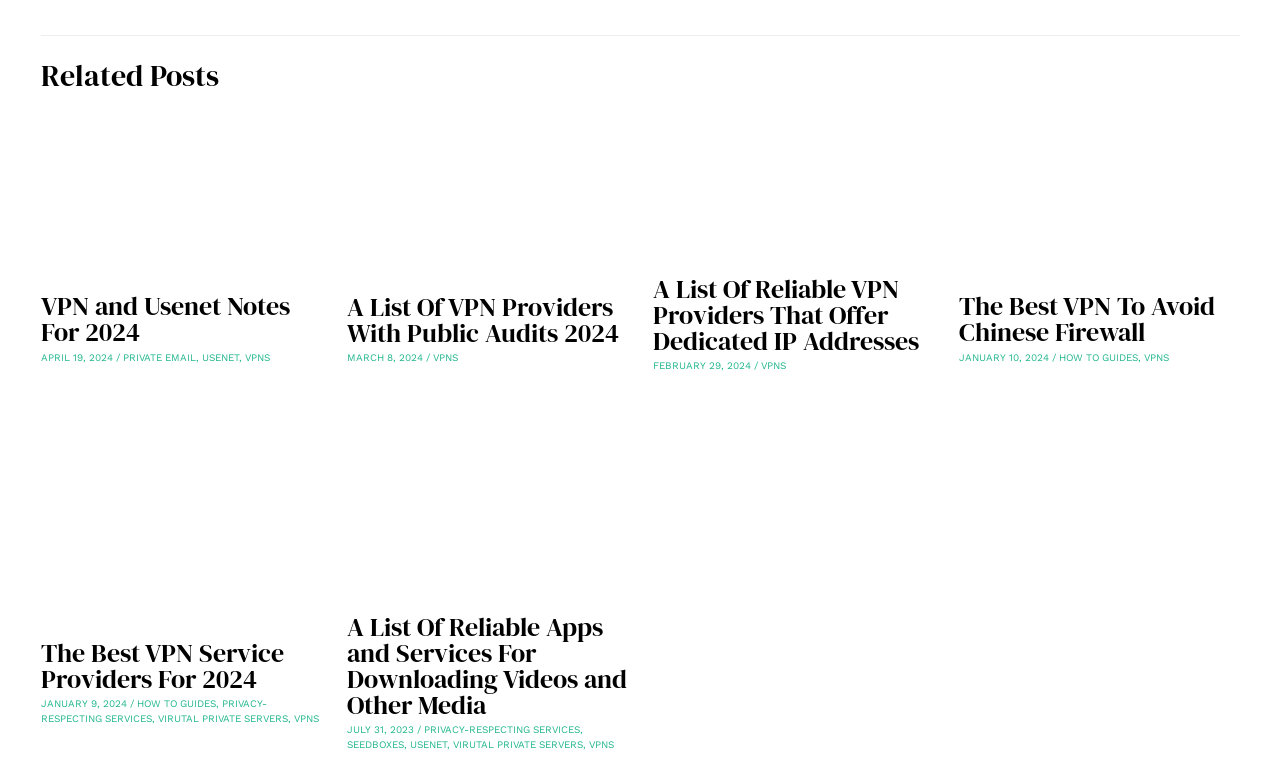Please find the bounding box coordinates of the element's region to be clicked to carry out this instruction: "Read more about VPN and Usenet Notes For 2024".

[0.032, 0.235, 0.251, 0.267]